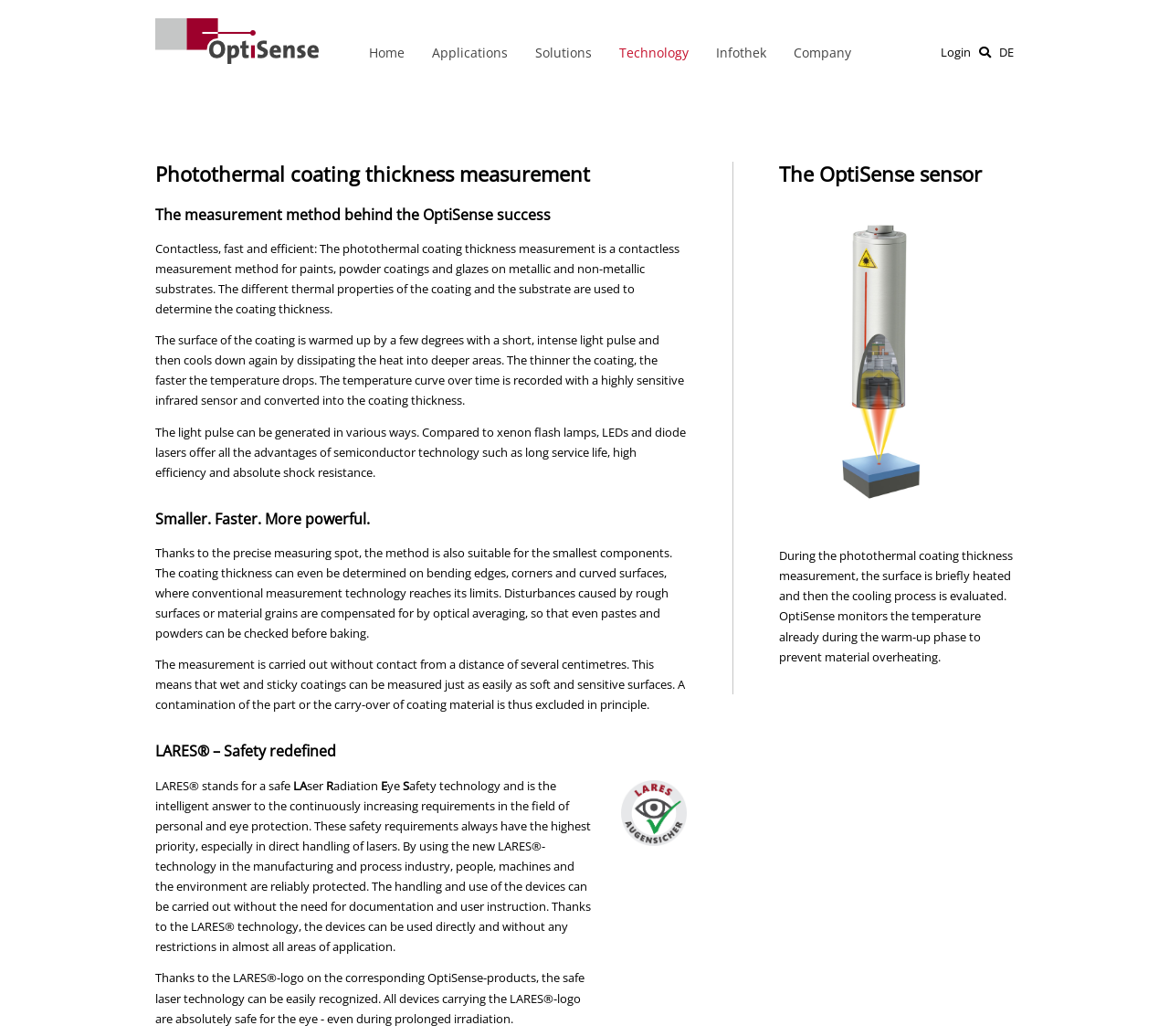Create a detailed narrative describing the layout and content of the webpage.

The webpage is about OptiSense, a method for photothermal coating thickness measurement. At the top, there is a figure with a link, followed by a navigation menu with links to "Home", "Applications", "Solutions", "Technology", "Infothek", "Company", and "Login". The language selection is available on the top right, with an option to switch to "DE".

Below the navigation menu, there are three headings: "Photothermal coating thickness measurement", "The measurement method behind the OptiSense success", and "Smaller. Faster. More powerful." These headings are followed by several paragraphs of text that describe the measurement method, its advantages, and its applications. The text explains how the method works, including the use of a short, intense light pulse to warm up the coating surface, and how the temperature curve is recorded to determine the coating thickness.

There are also several sections that describe the benefits of the method, such as its ability to measure coating thickness on small components, curved surfaces, and rough surfaces. The text also highlights the safety features of the method, including its non-contact nature and the ability to measure wet and sticky coatings.

Further down the page, there is a section titled "LARES® – Safety redefined", which describes a safety technology developed by OptiSense. This section includes several short paragraphs of text that explain the benefits of LARES® technology, including its ability to protect people, machines, and the environment.

The page also features two figures, one above the "LARES® – Safety redefined" section and another below the "The OptiSense sensor" heading. The latter is accompanied by a paragraph of text that describes how the OptiSense sensor works during the photothermal coating thickness measurement.